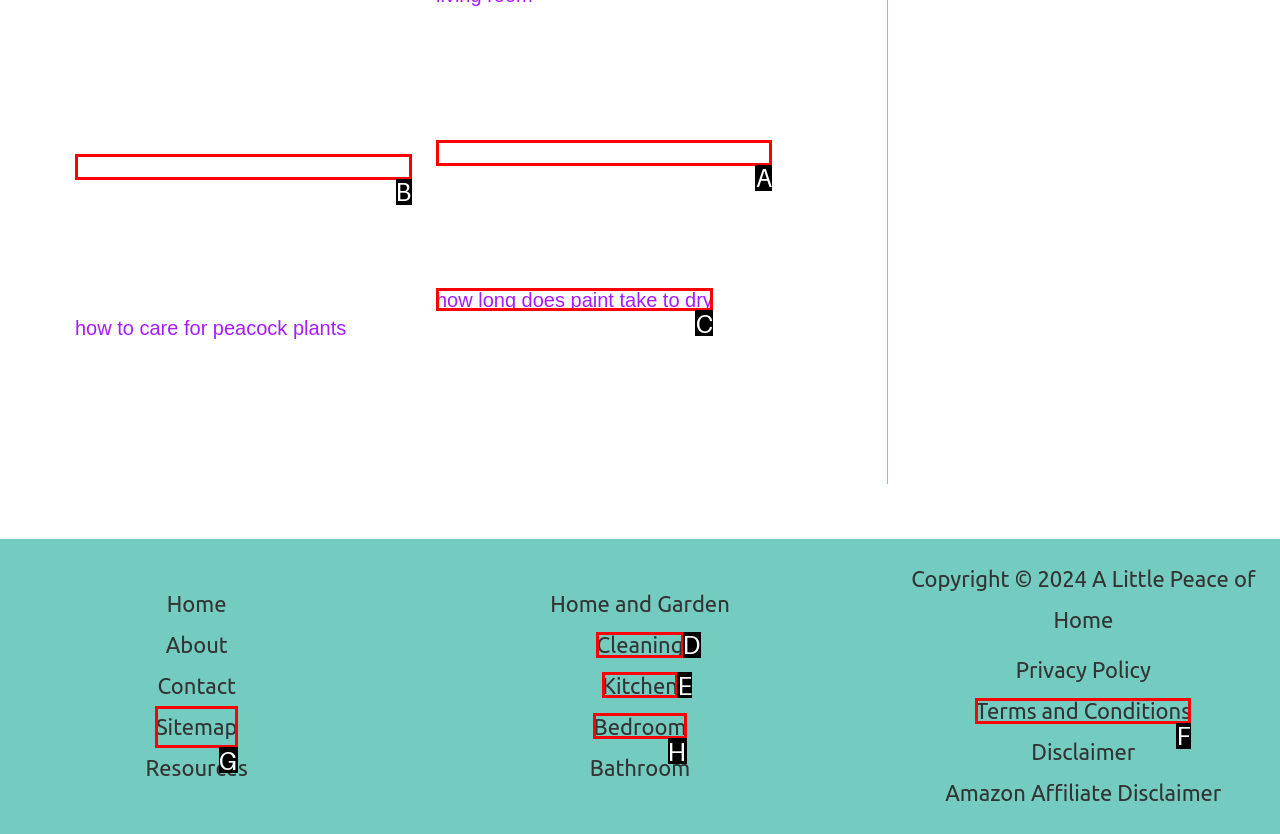Determine which letter corresponds to the UI element to click for this task: Read more about how long does paint take to dry
Respond with the letter from the available options.

A